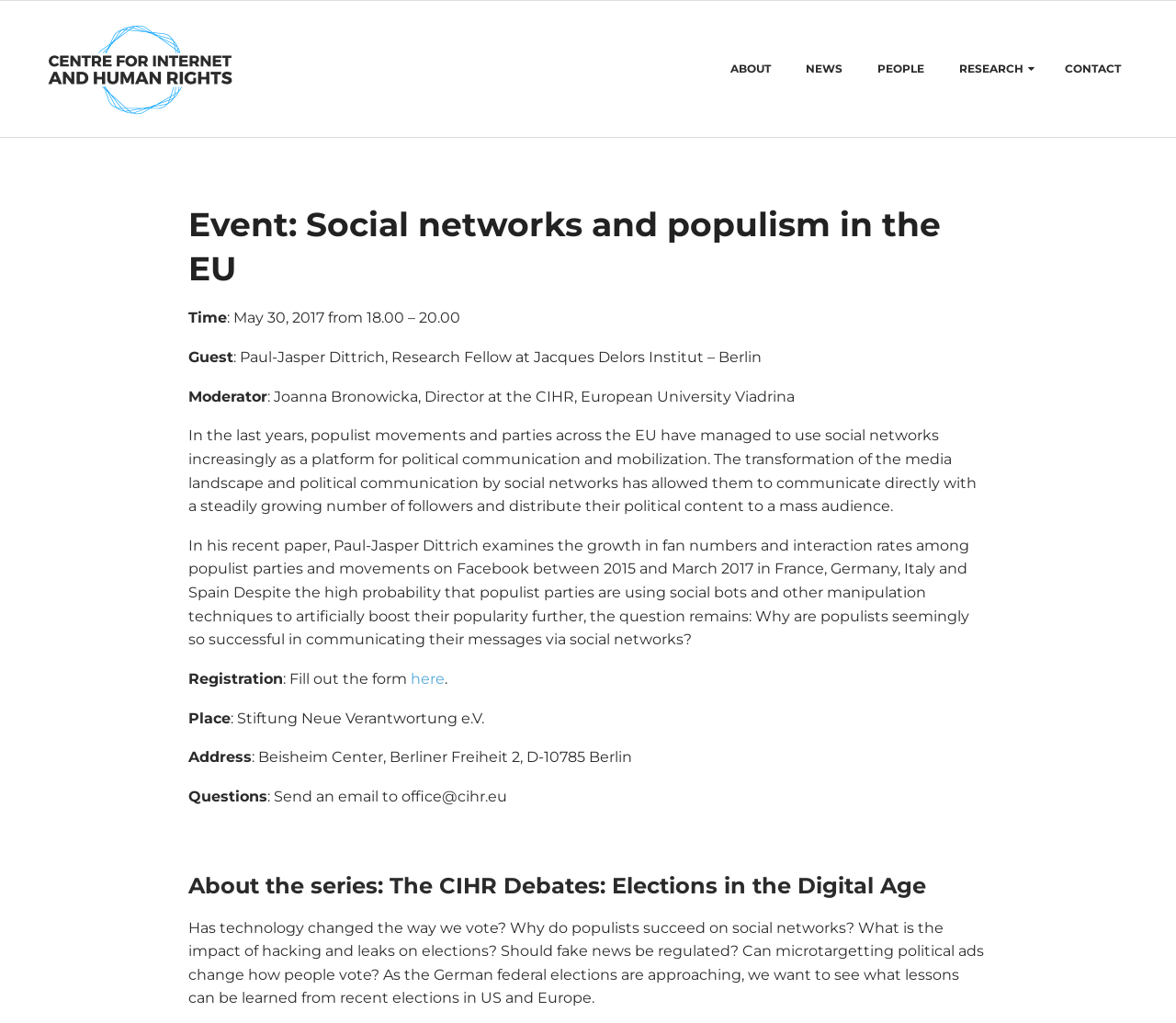Who is the guest speaker?
Answer the question with a thorough and detailed explanation.

I found the guest speaker's name by looking at the text 'Guest: Paul-Jasper Dittrich, Research Fellow at Jacques Delors Institut – Berlin' which is located below the heading 'Event: Social networks and populism in the EU'.